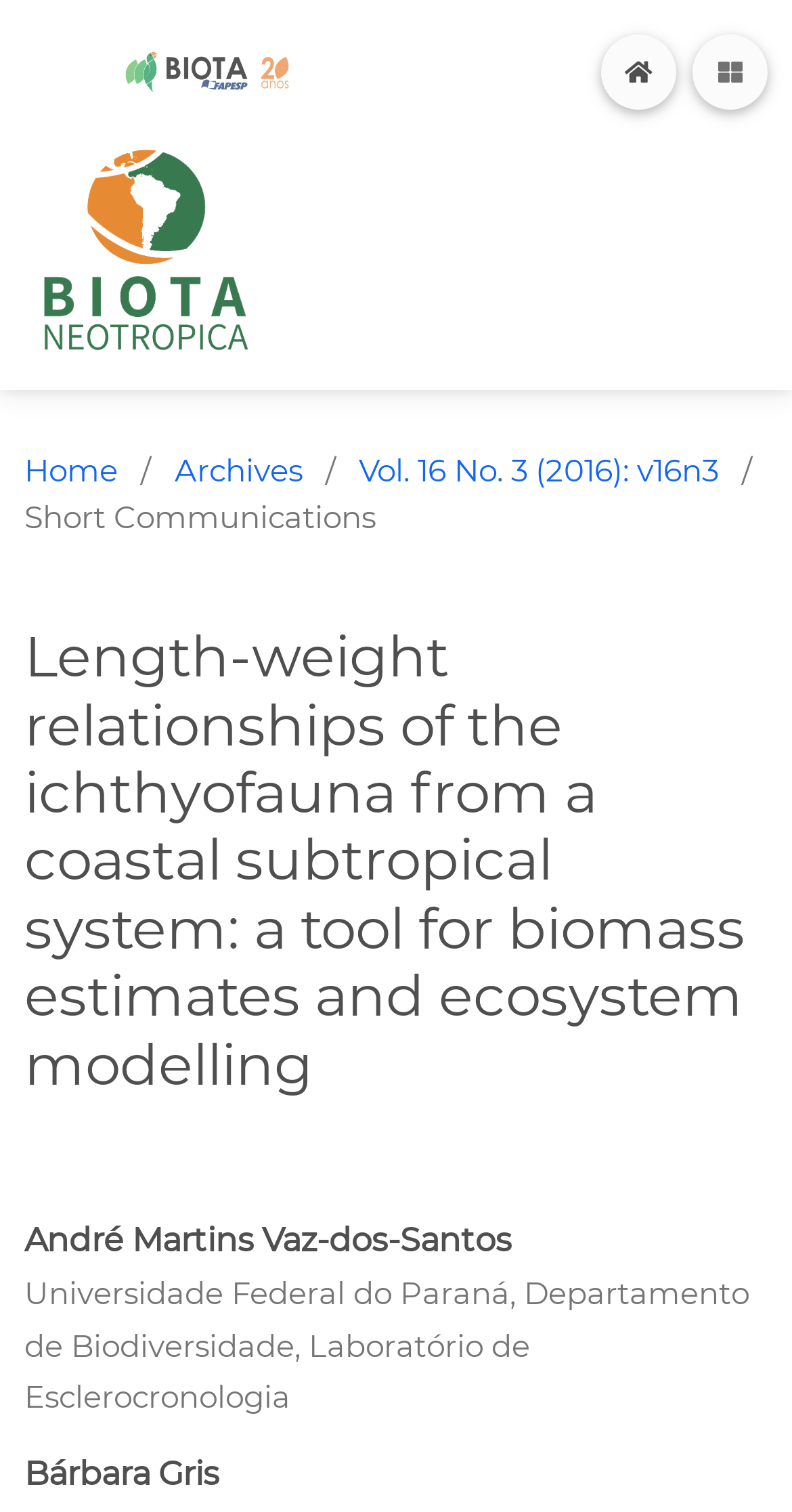Who is the first author of the article?
Please use the image to deliver a detailed and complete answer.

By examining the article content, I found a static text element with the text 'André Martins Vaz-dos-Santos' located below the article title, suggesting that this person is the first author of the article.